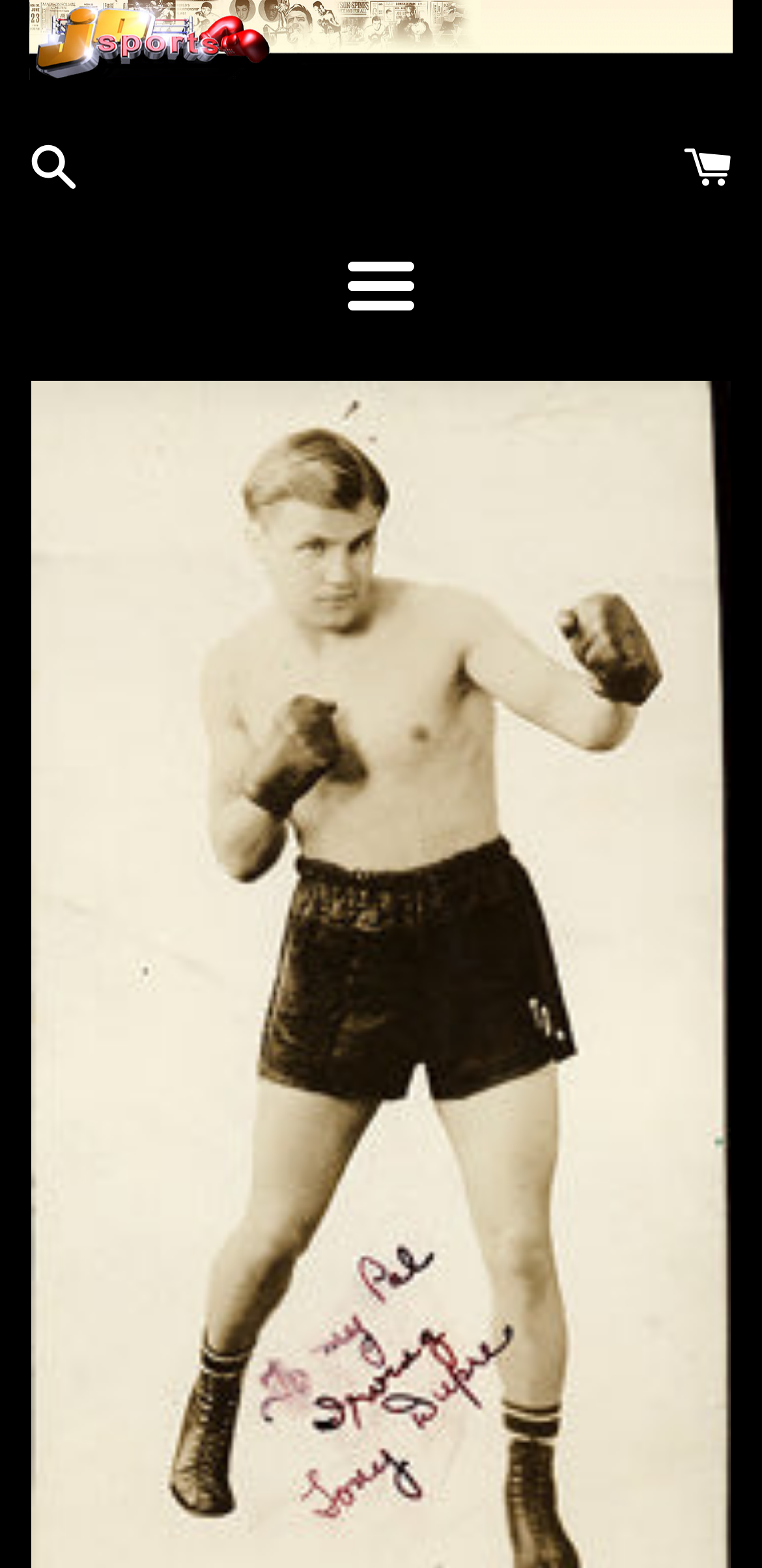Write an exhaustive caption that covers the webpage's main aspects.

The webpage is about Tony Dupre, a New England Bantamweight and Featherweight Champion in the 1930s. At the top left of the page, there is a link to "JO Sports Inc." accompanied by an image with the same name. Below this, there are two links on either side of the page, with a horizontal separator line in between. 

Further down, there is a button labeled "Menu" in the middle of the page, which has a popup menu. Another horizontal separator line is located below the button. The overall content of the page appears to be focused on presenting a signed promo photo of Tony Dupre, with some brief information about his boxing career.